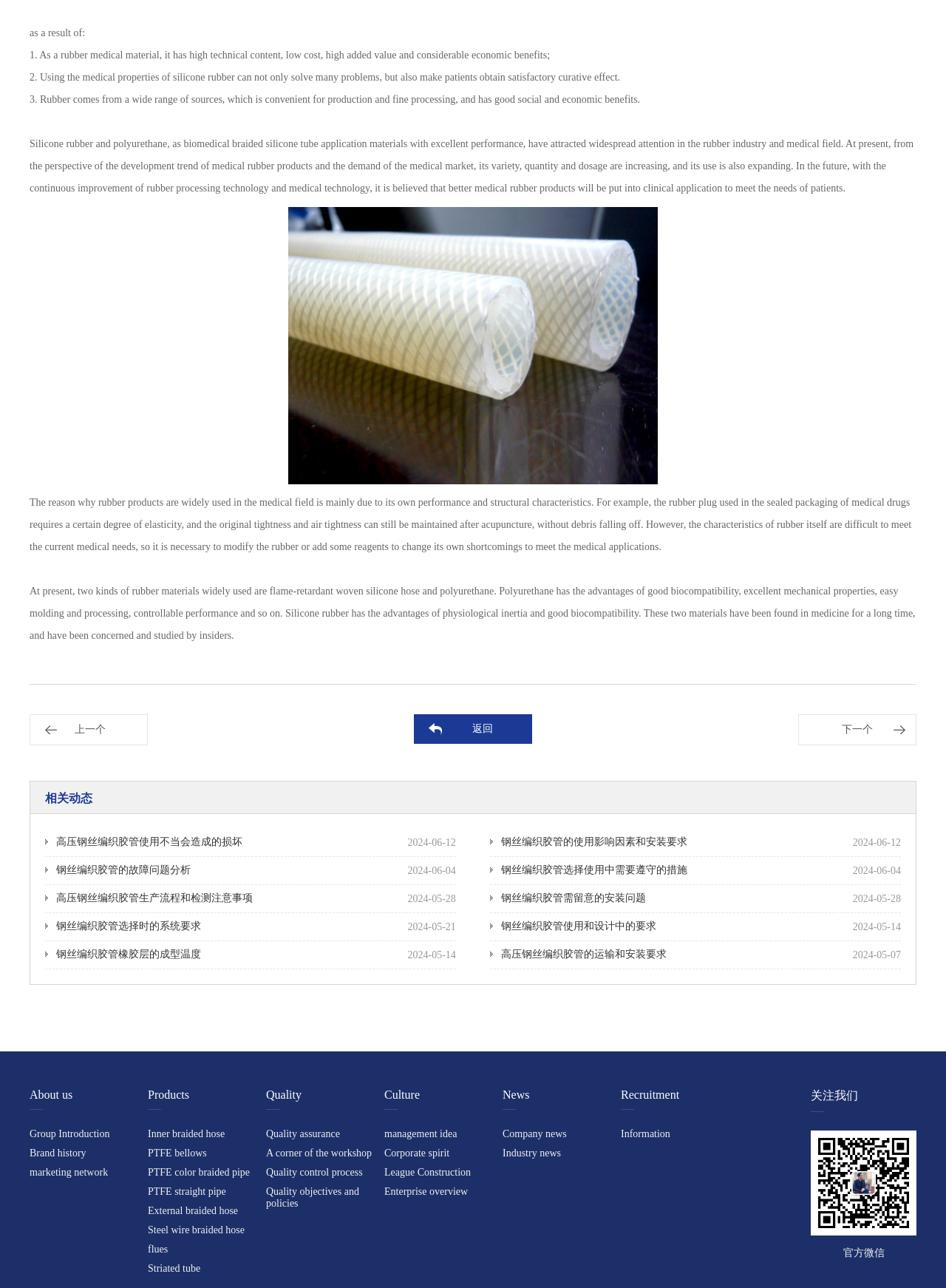Identify the bounding box coordinates for the element you need to click to achieve the following task: "Learn more about services". The coordinates must be four float values ranging from 0 to 1, formatted as [left, top, right, bottom].

None